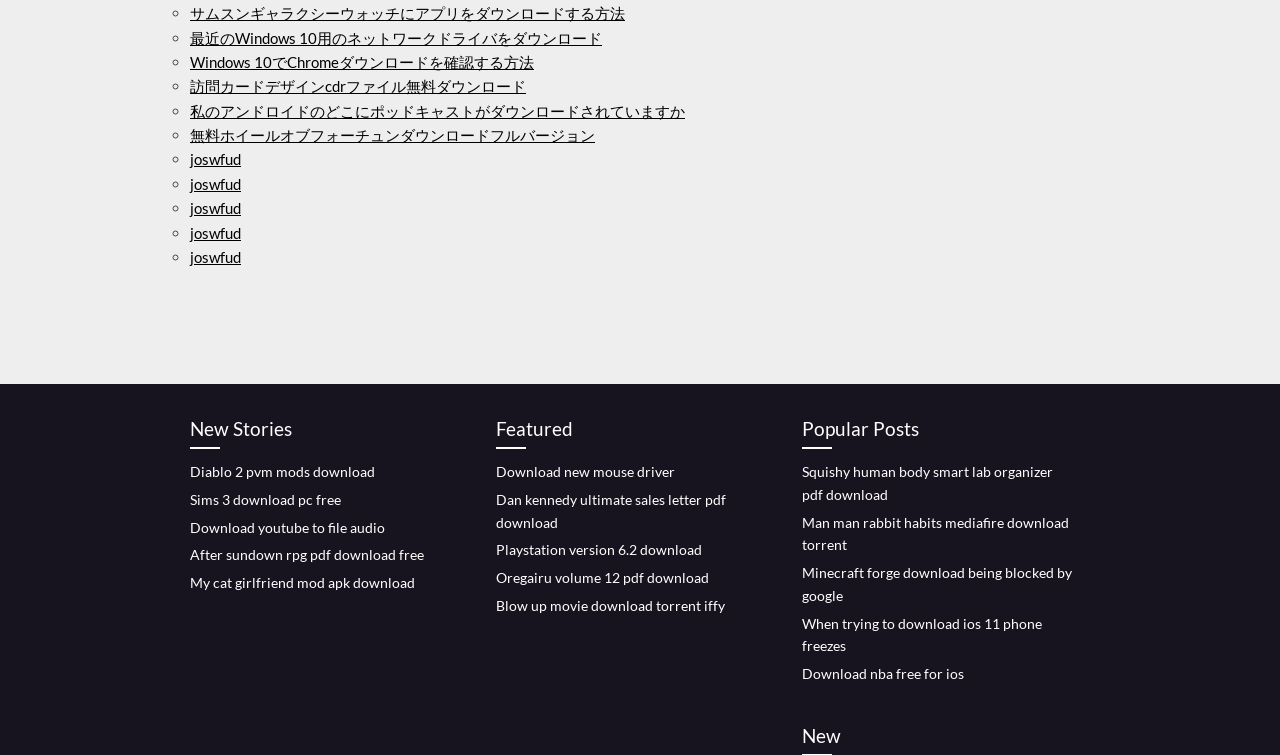Please identify the bounding box coordinates of the area I need to click to accomplish the following instruction: "Download Squishy human body smart lab organizer pdf".

[0.627, 0.613, 0.823, 0.666]